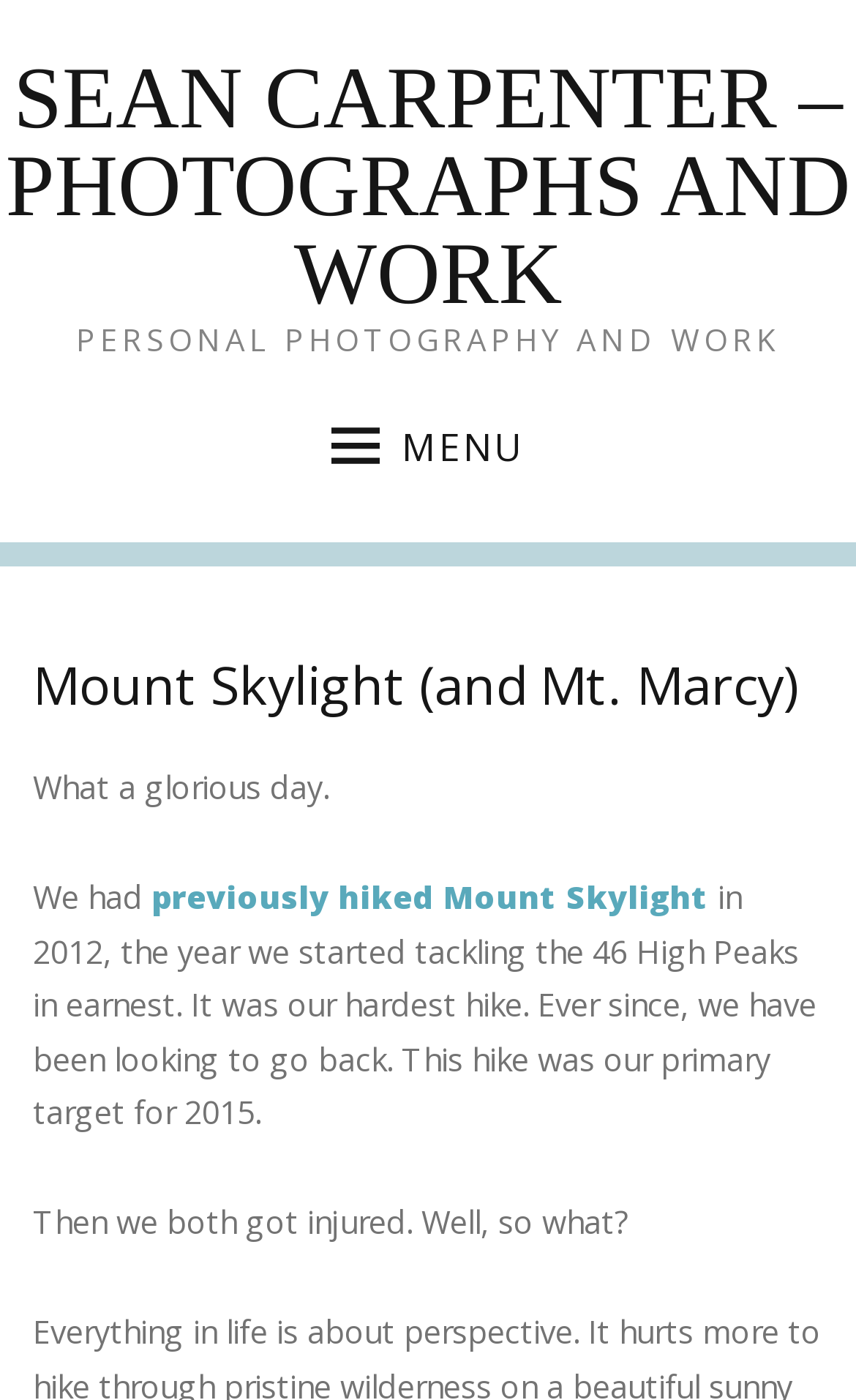Can you give a detailed response to the following question using the information from the image? What happened to the hikers in 2015?

What happened to the hikers in 2015 is mentioned in the text 'Then we both got injured. Well, so what?' which suggests that the hikers got injured in 2015, which prevented them from achieving their primary target of hiking Mount Skylight and Mt. Marcy again.